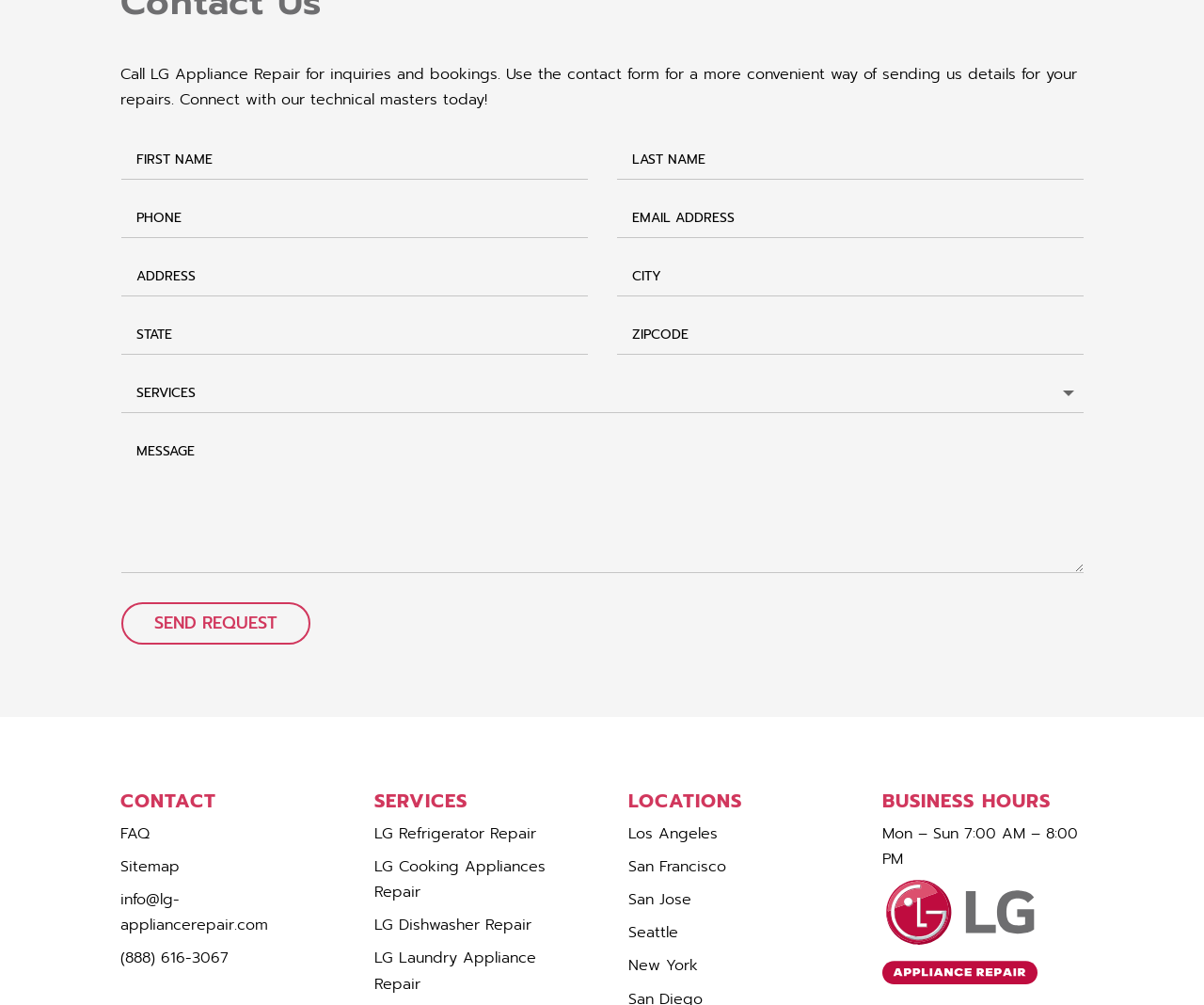Provide a one-word or short-phrase answer to the question:
What services does LG Appliance Repair offer?

LG appliance repairs